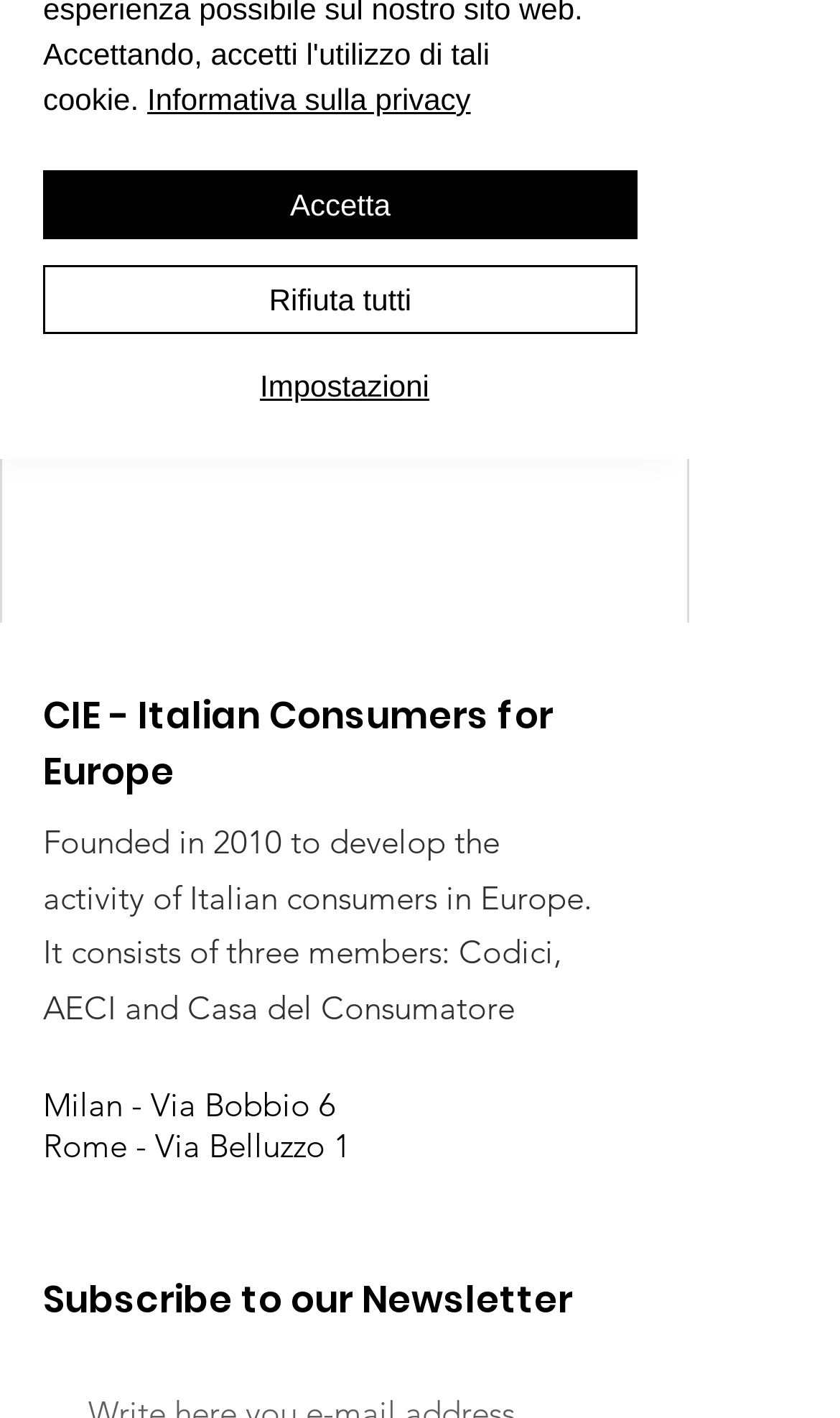Locate the UI element described by See More Posts in the provided webpage screenshot. Return the bounding box coordinates in the format (top-left x, top-left y, bottom-right x, bottom-right y), ensuring all values are between 0 and 1.

[0.223, 0.179, 0.597, 0.24]